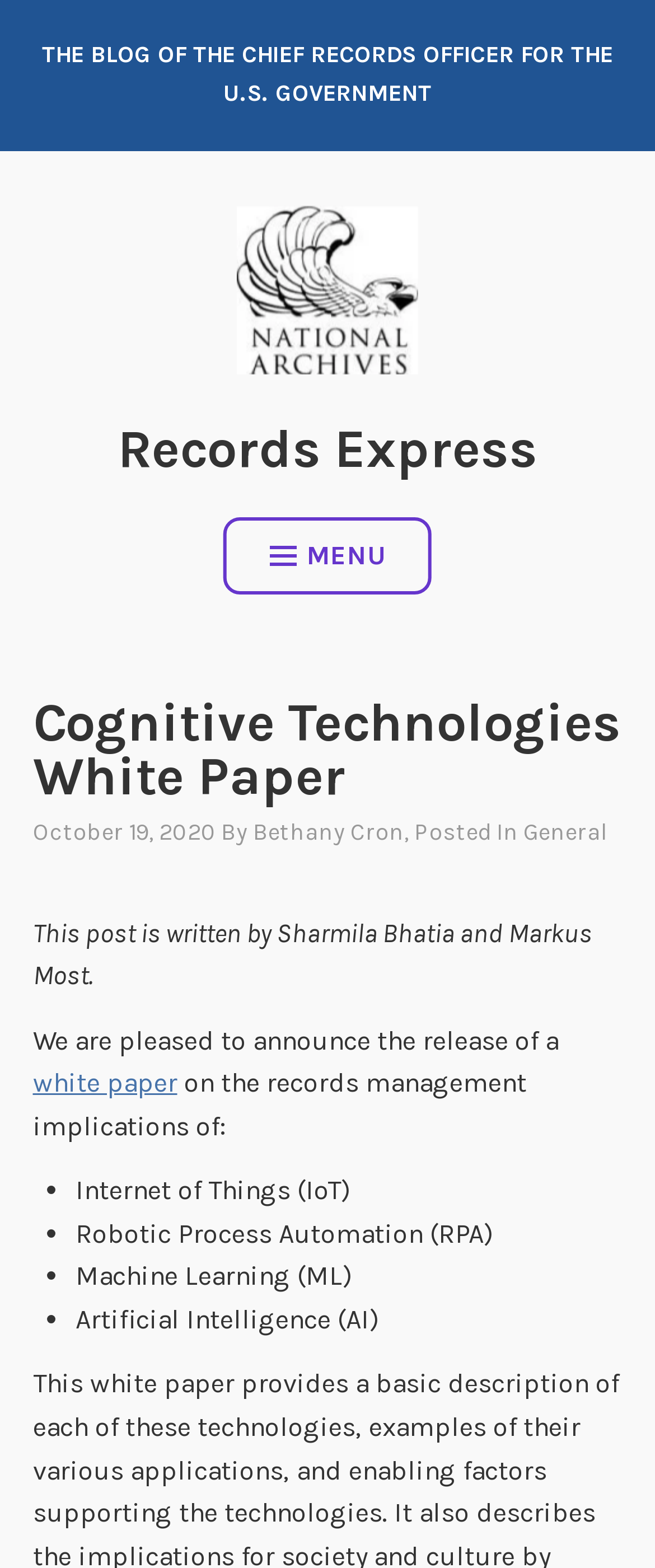What is the topic of the white paper?
Look at the screenshot and respond with a single word or phrase.

records management implications of IoT, RPA, ML, and AI